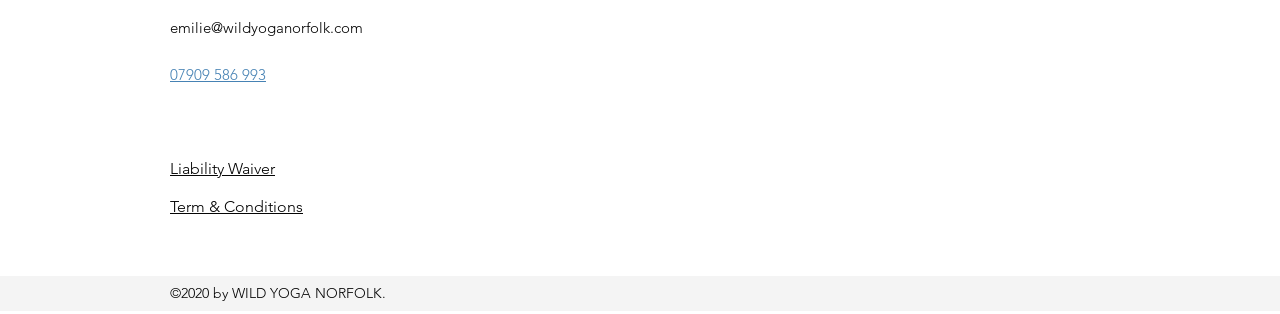What is the copyright year?
Observe the image and answer the question with a one-word or short phrase response.

2020